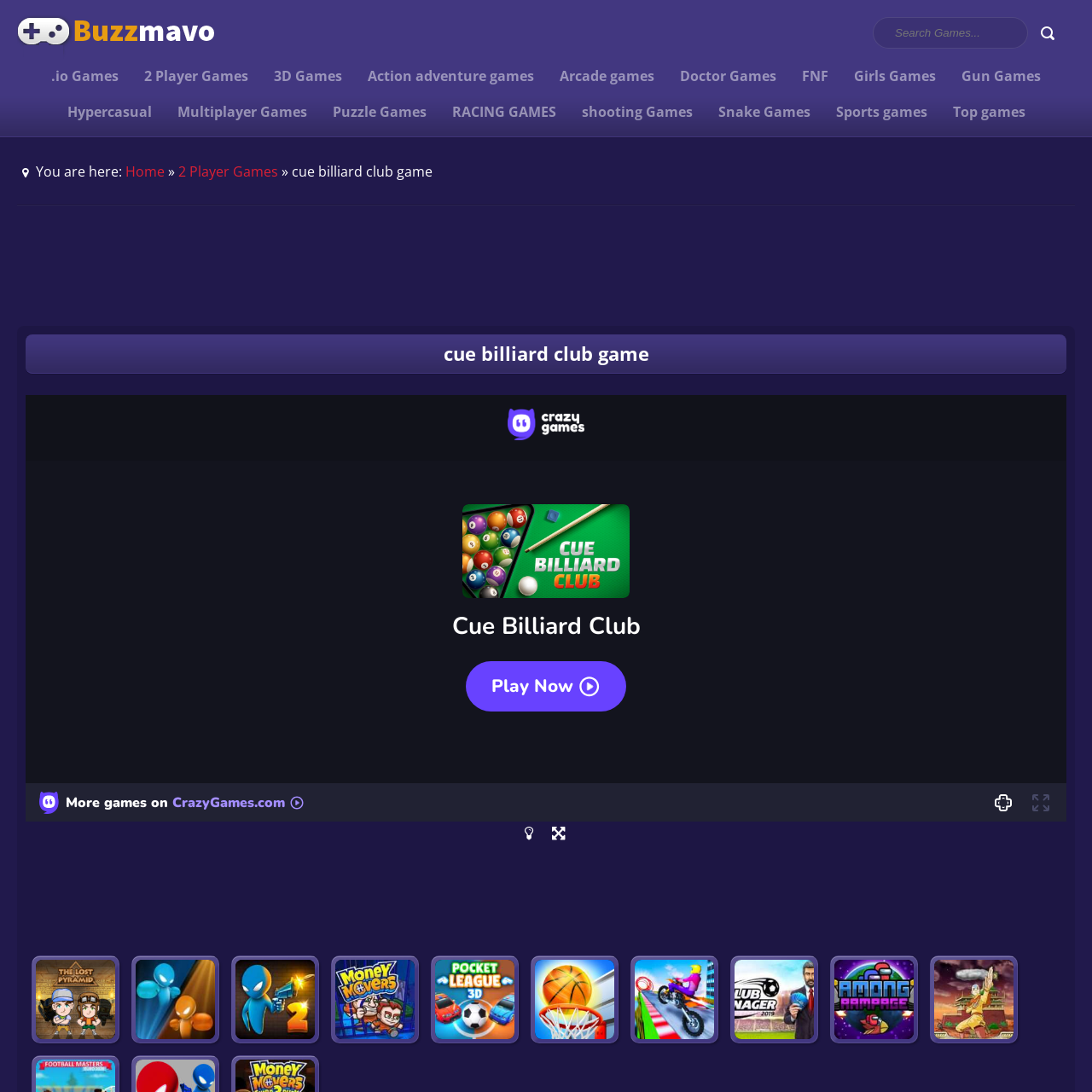Find the bounding box coordinates for the HTML element specified by: "3D Games".

[0.239, 0.054, 0.348, 0.086]